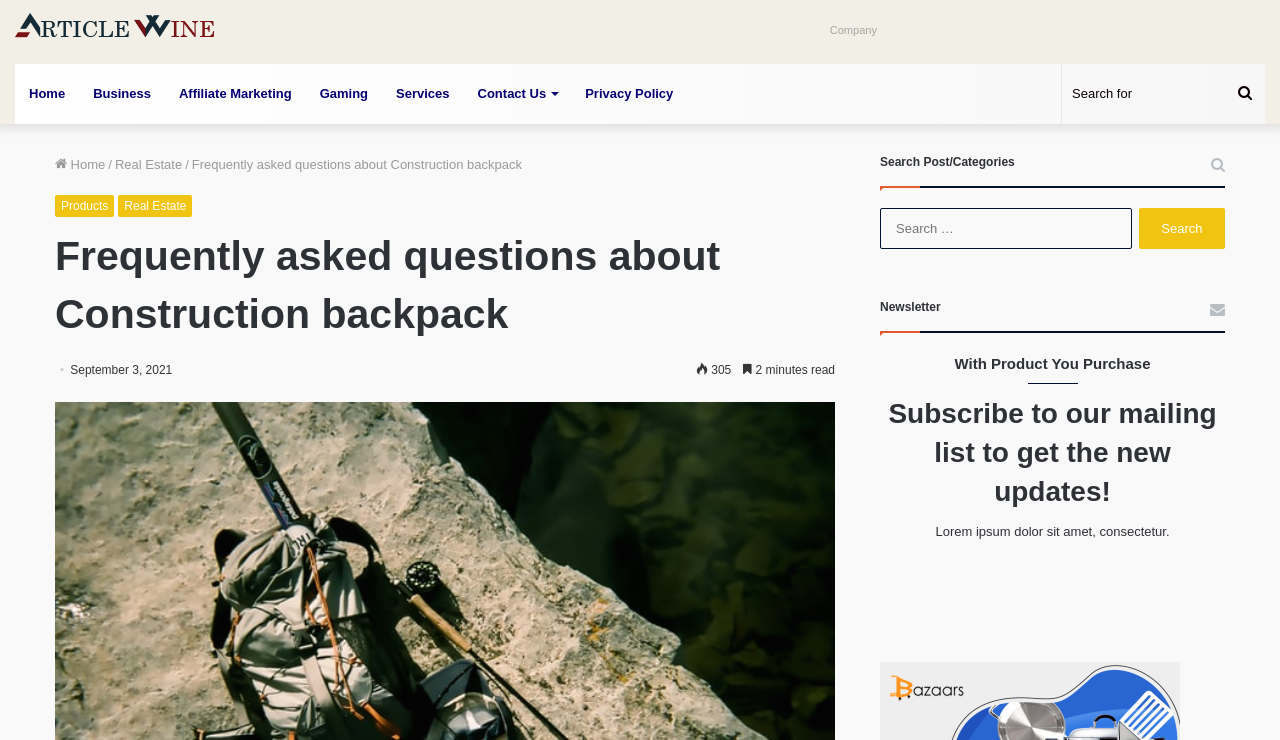Determine the bounding box coordinates for the element that should be clicked to follow this instruction: "See beautiful photos of Wild Dolphins". The coordinates should be given as four float numbers between 0 and 1, in the format [left, top, right, bottom].

None